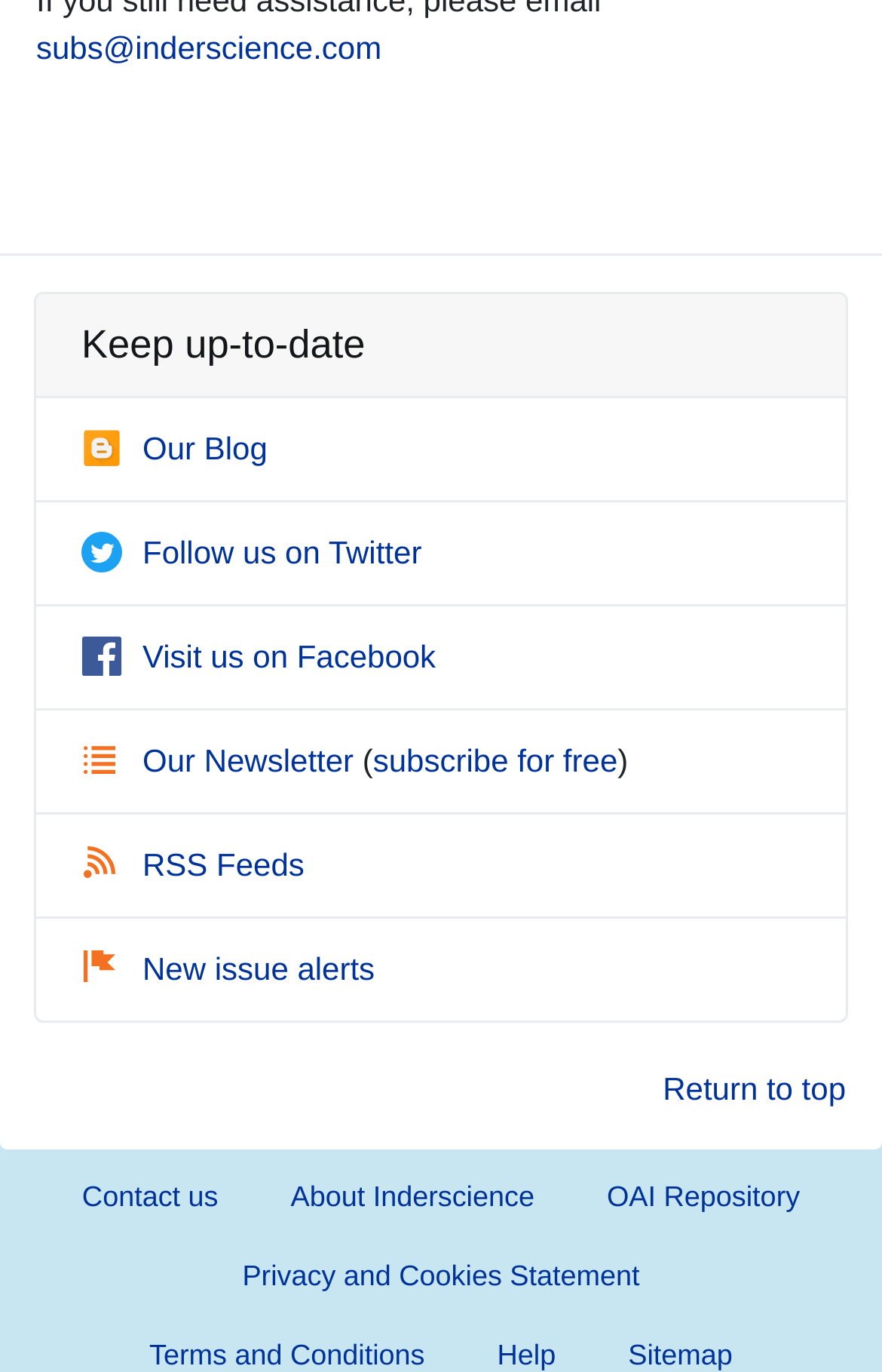Analyze the image and answer the question with as much detail as possible: 
What is the purpose of the link 'subscribe for free'?

Based on the context of the surrounding elements, I inferred that the link 'subscribe for free' is related to the newsletter, as it is placed next to the text 'Our Newsletter' and within parentheses, suggesting that it is an action to take to receive the newsletter.